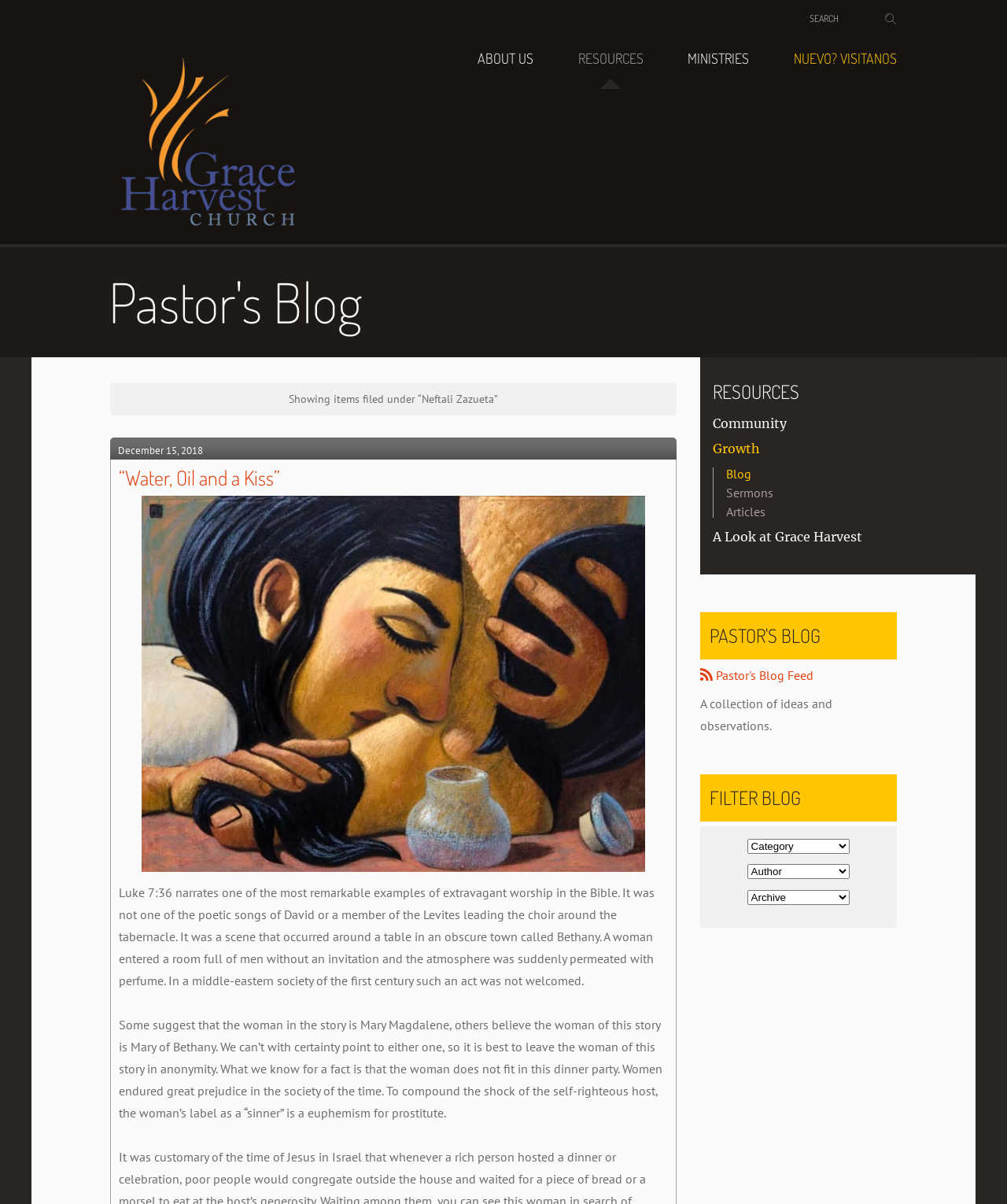Reply to the question with a brief word or phrase: How many search boxes are there on the webpage?

1